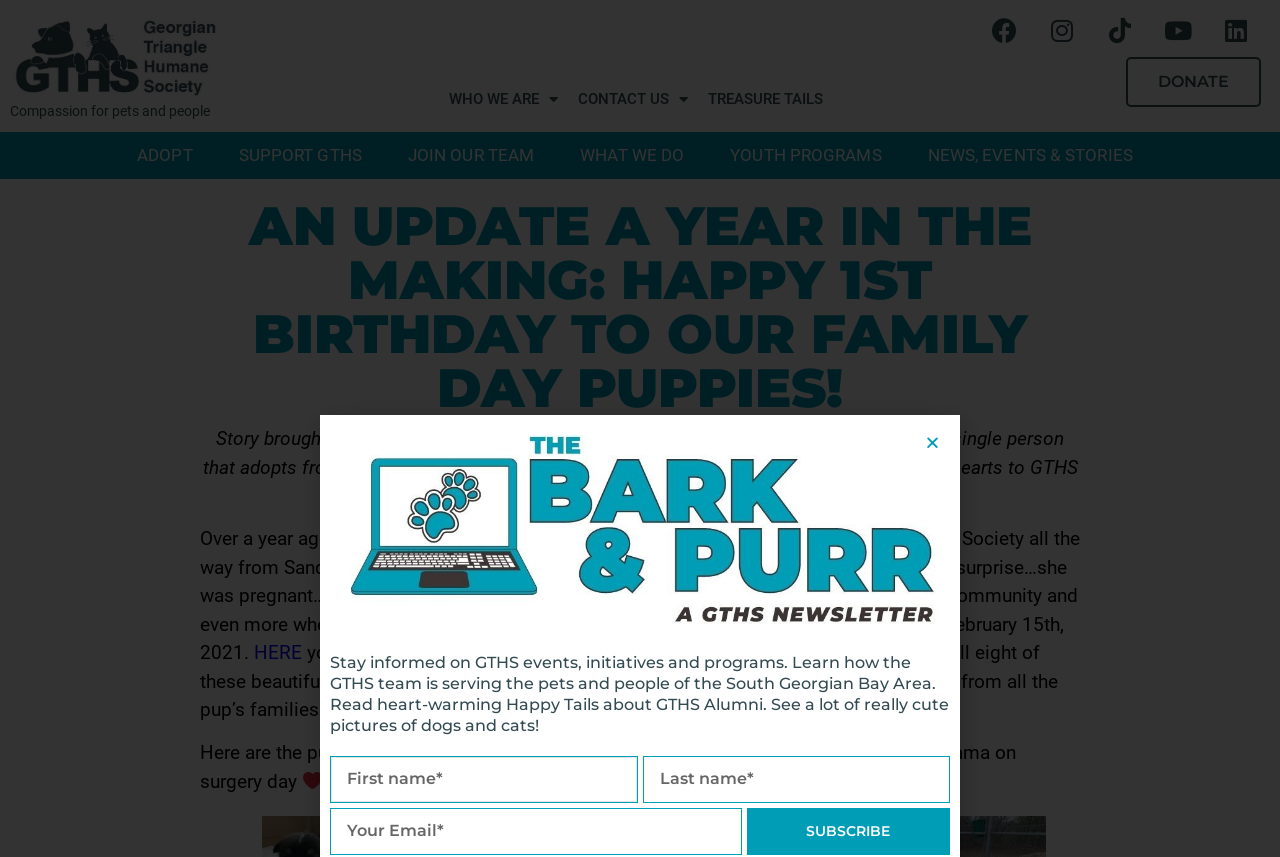Determine the bounding box coordinates of the element that should be clicked to execute the following command: "Click the 'The Rioux Baker Team' link".

[0.462, 0.499, 0.61, 0.526]